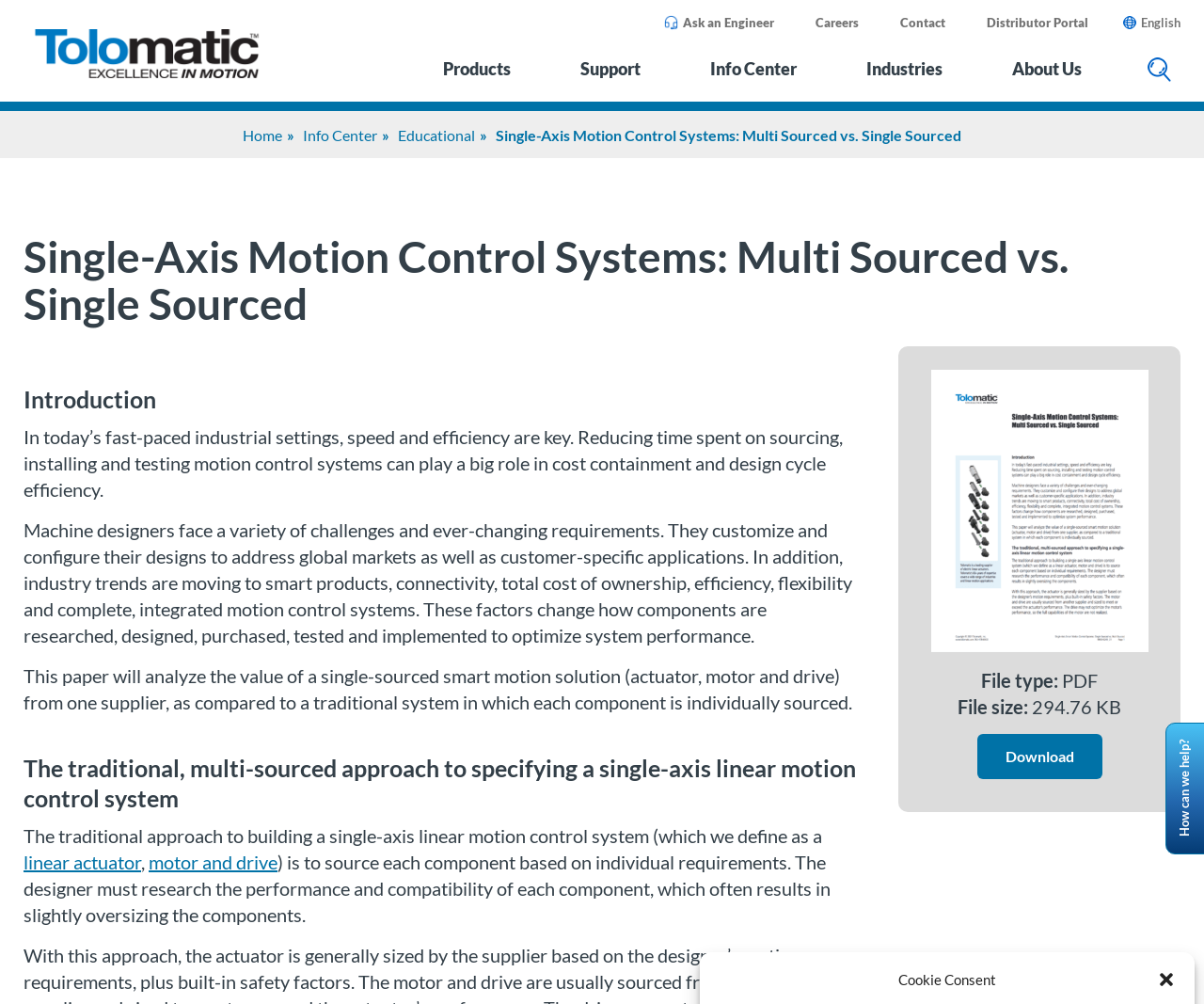Please answer the following question using a single word or phrase: 
What is the purpose of the 'Ask an Engineer' link?

To ask technical questions